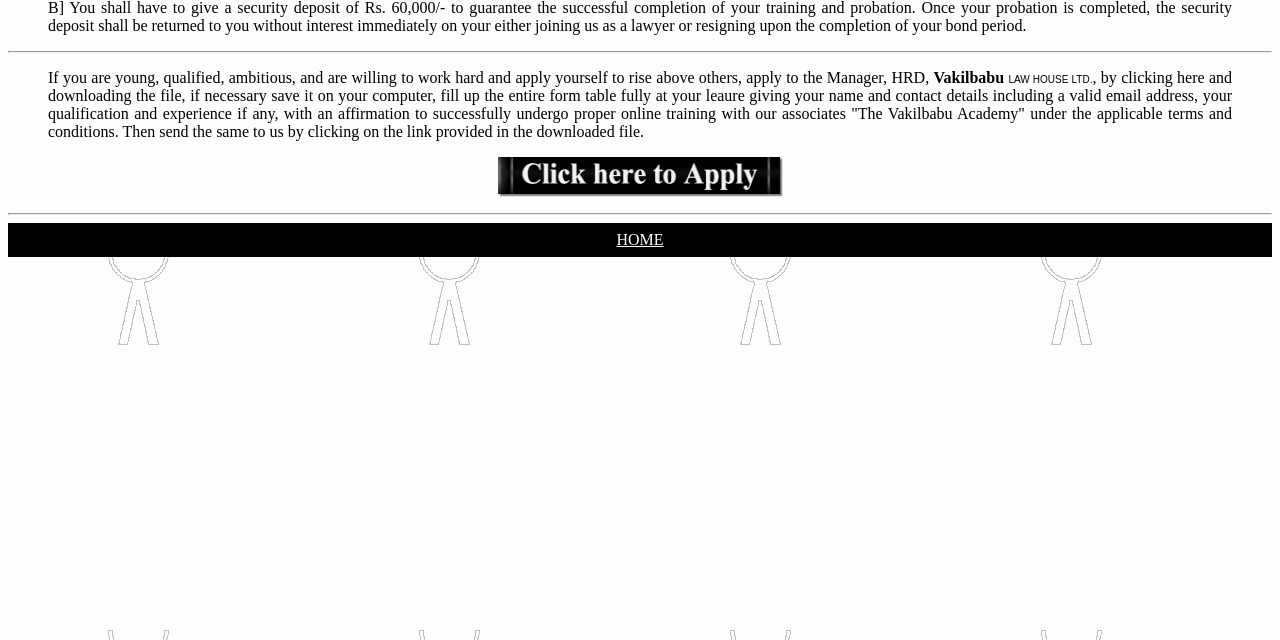Provide the bounding box coordinates of the HTML element described by the text: "HOME".

[0.482, 0.361, 0.518, 0.388]